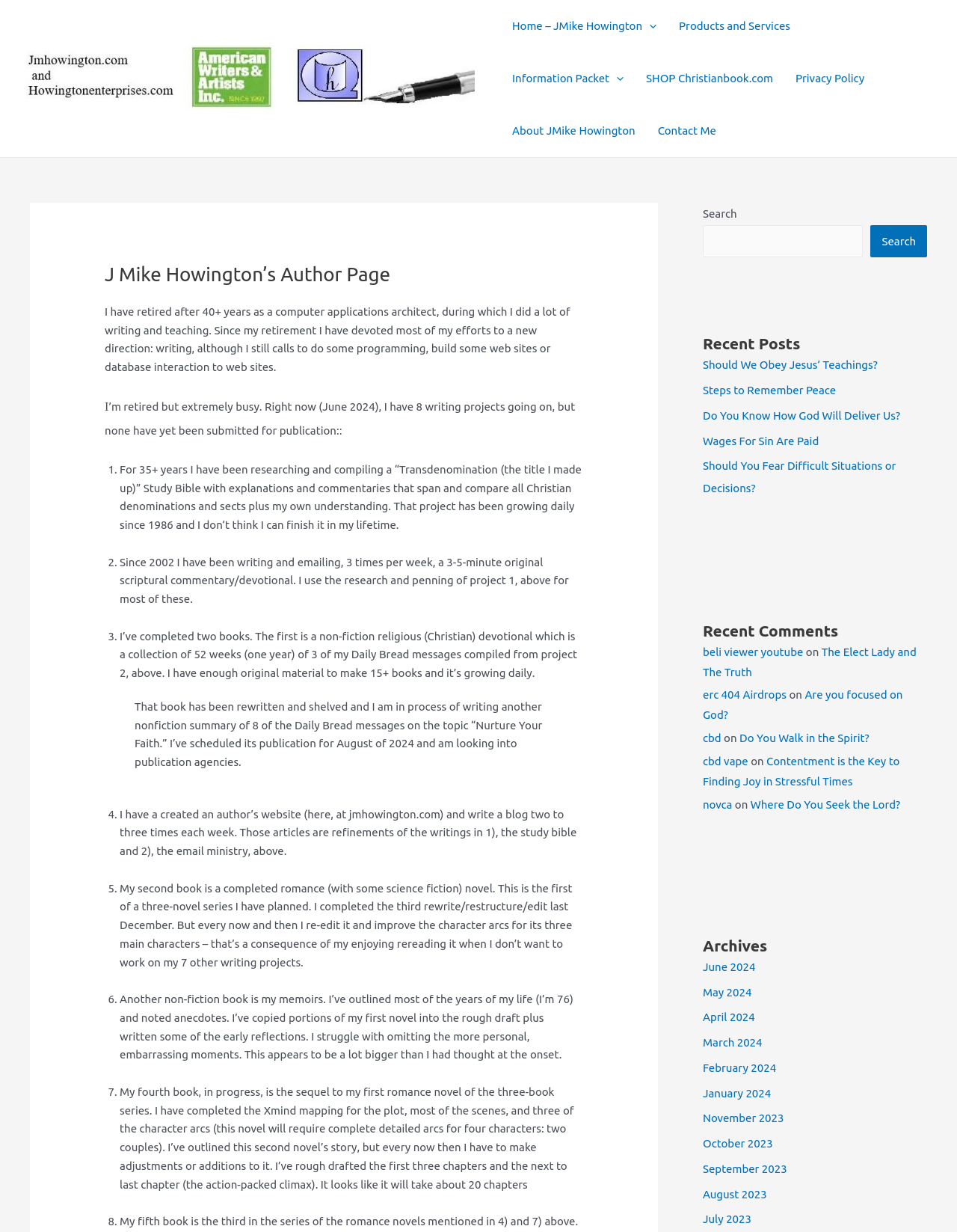Please identify the bounding box coordinates of the element's region that should be clicked to execute the following instruction: "Check the archives for June 2024". The bounding box coordinates must be four float numbers between 0 and 1, i.e., [left, top, right, bottom].

[0.734, 0.78, 0.789, 0.79]